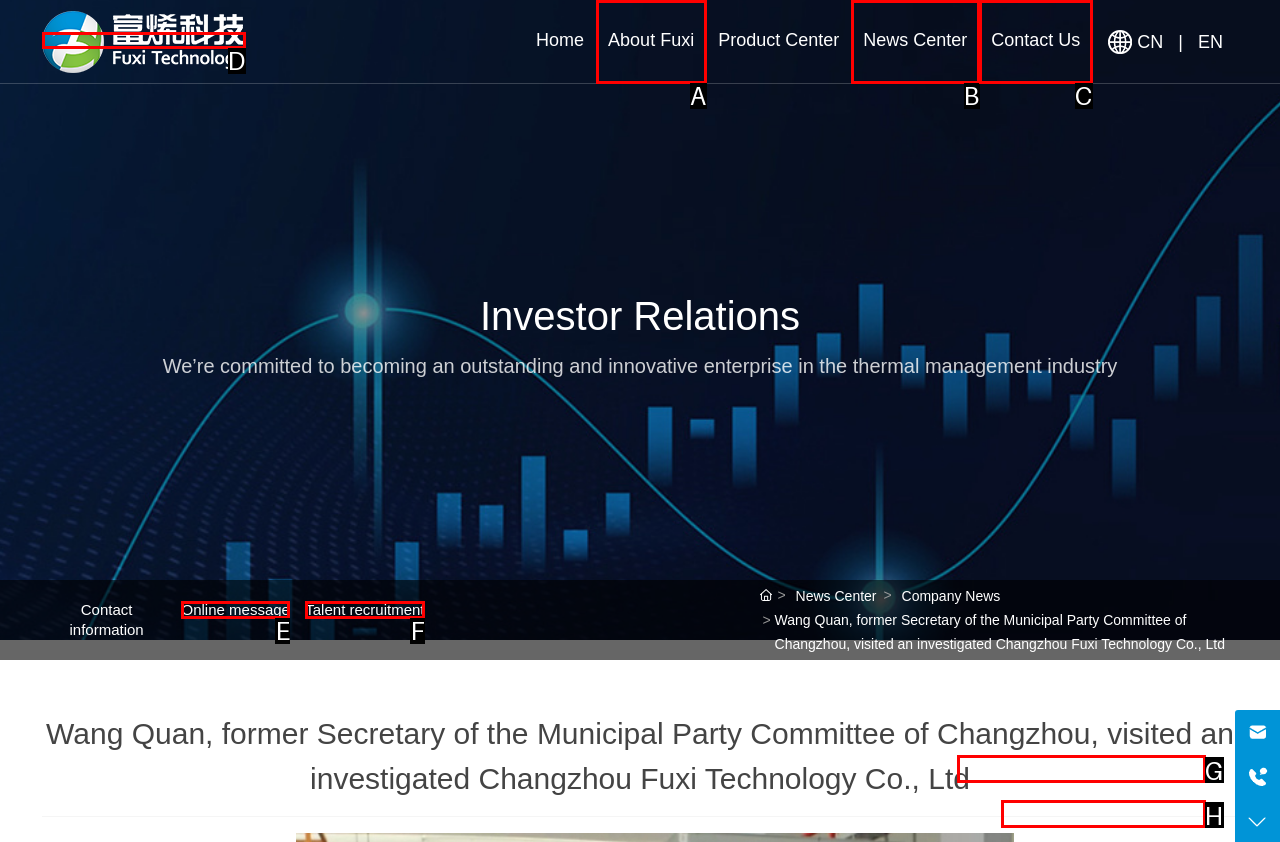Based on the description +86-519-68203318, identify the most suitable HTML element from the options. Provide your answer as the corresponding letter.

H